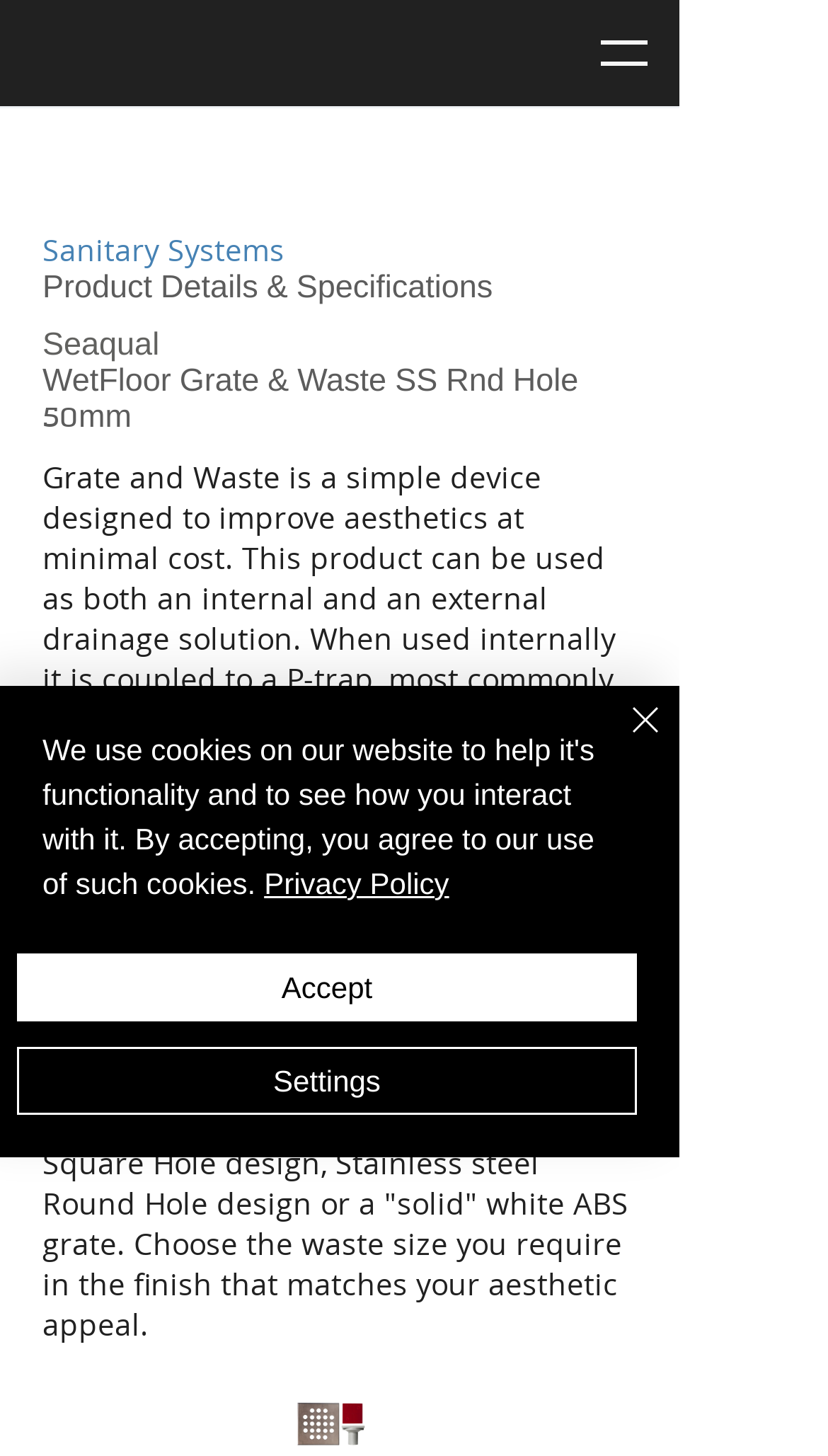What is the size of the waste?
Refer to the screenshot and respond with a concise word or phrase.

50mm